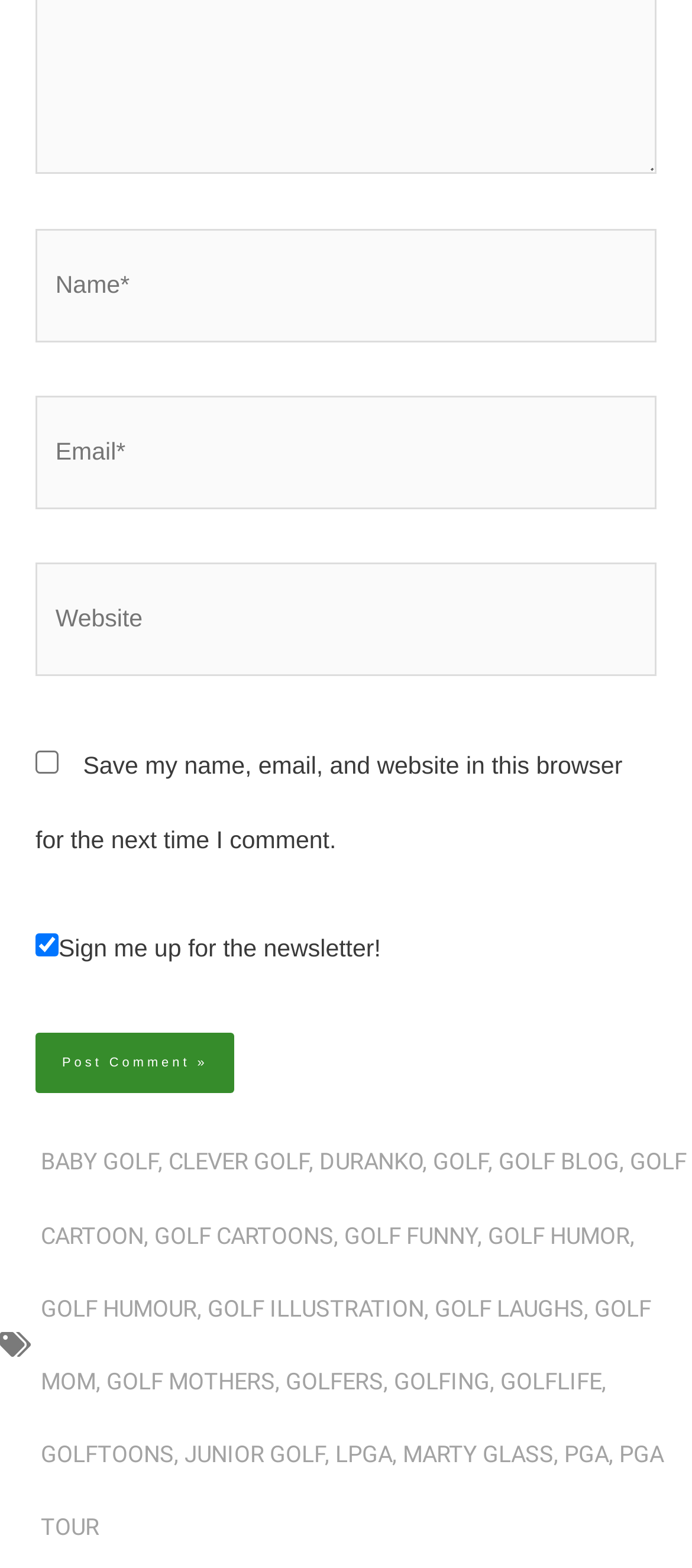Determine the bounding box coordinates for the region that must be clicked to execute the following instruction: "Enter your name".

[0.051, 0.146, 0.949, 0.218]